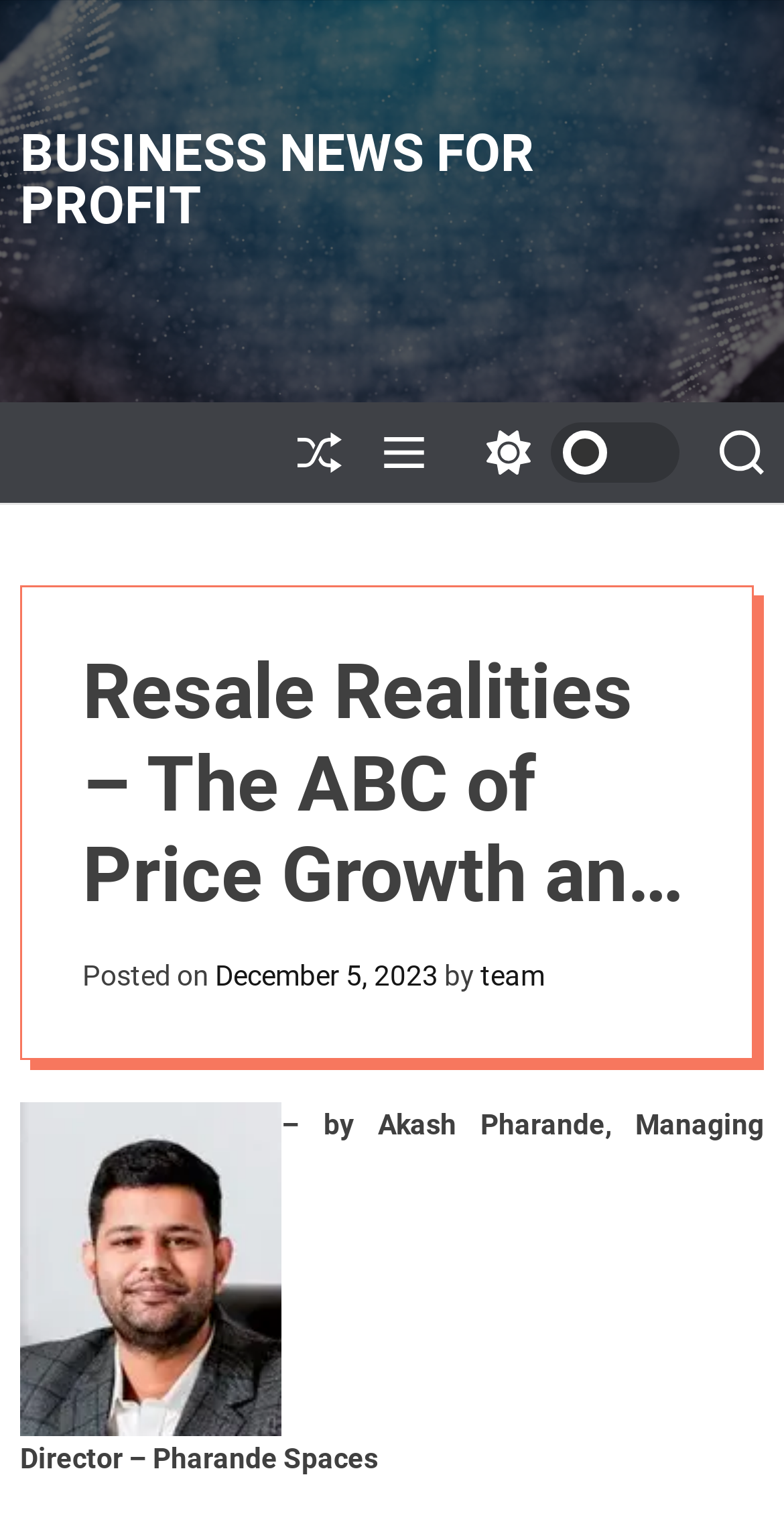Please determine the headline of the webpage and provide its content.

Resale Realities – The ABC of Price Growth and Sealing a Good Deal